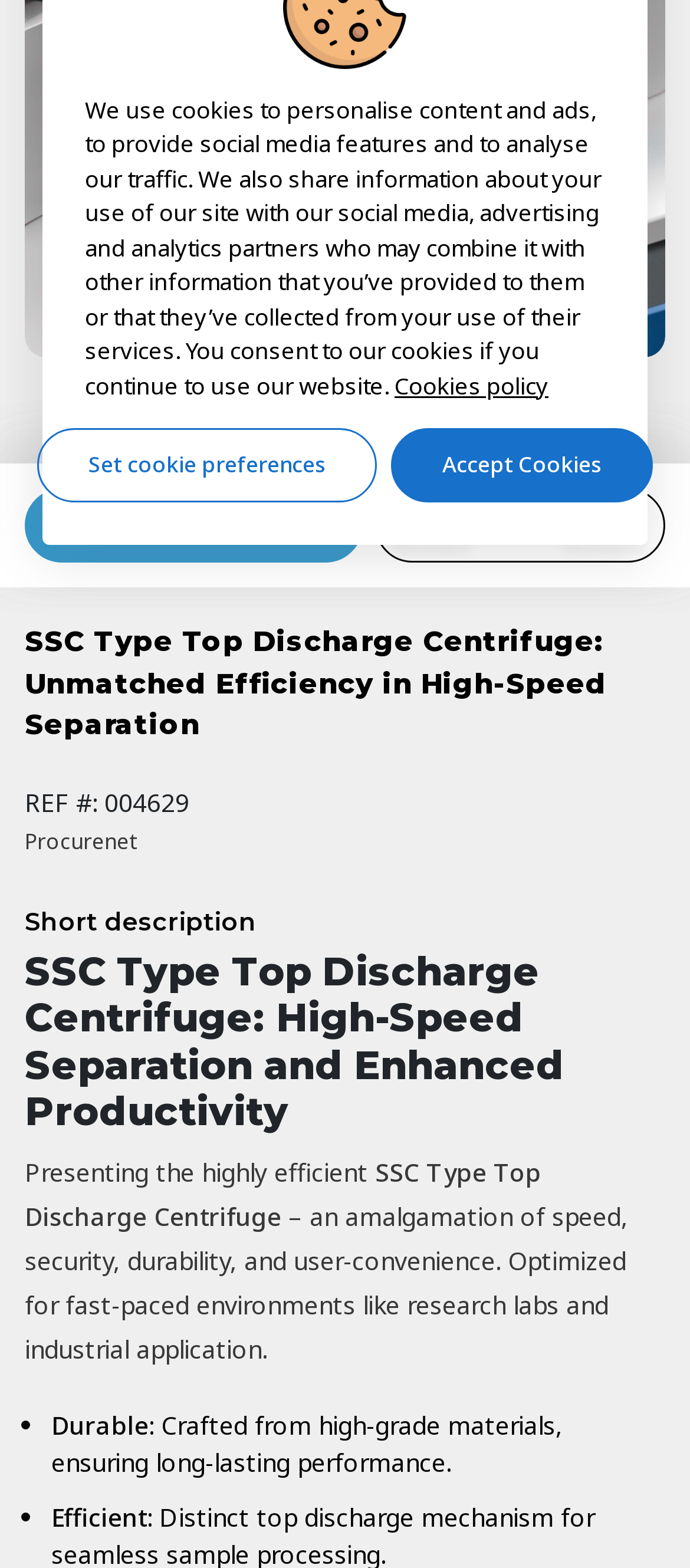Find the bounding box of the element with the following description: "Accept Cookies". The coordinates must be four float numbers between 0 and 1, formatted as [left, top, right, bottom].

[0.567, 0.273, 0.946, 0.32]